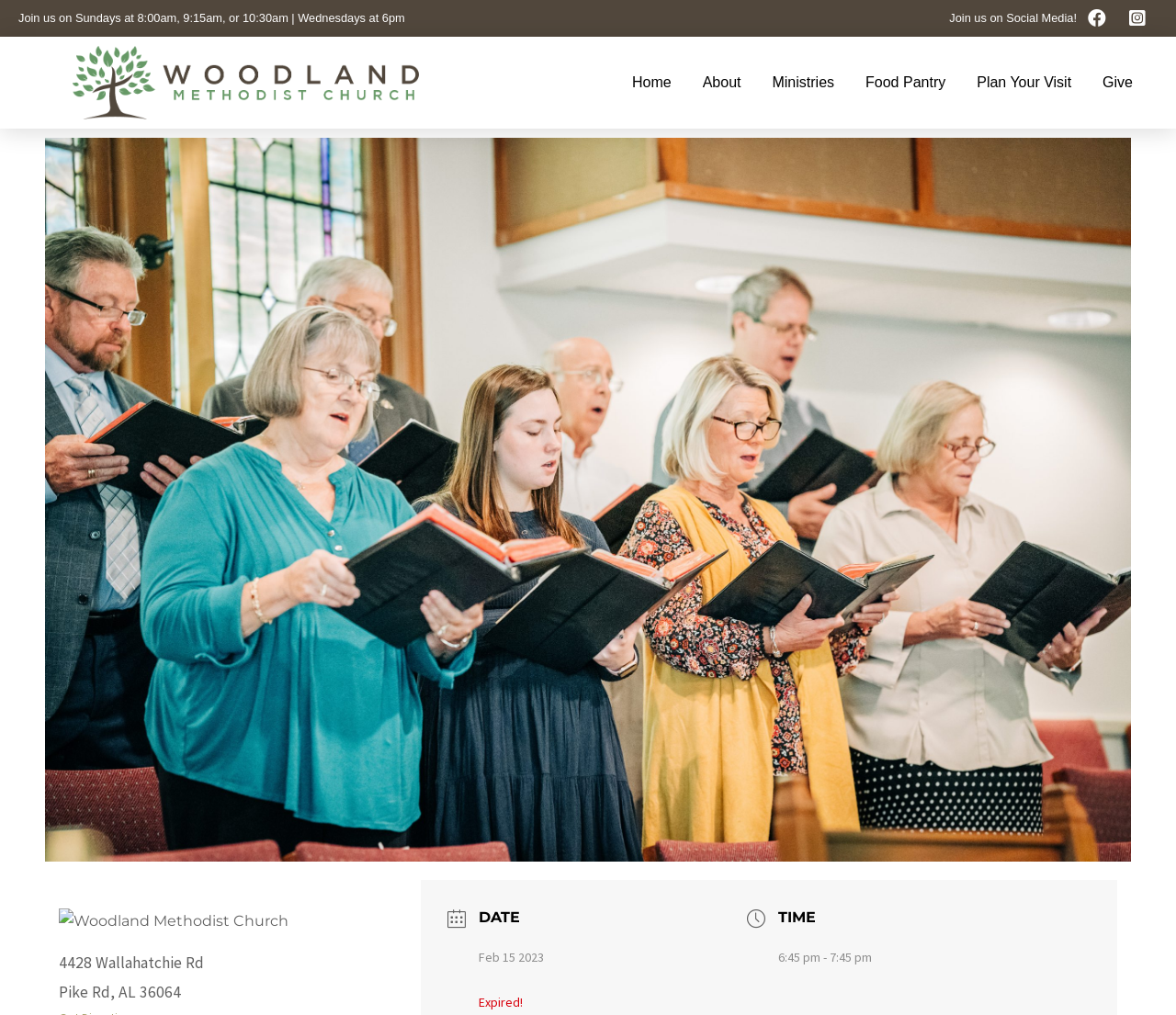Pinpoint the bounding box coordinates of the element that must be clicked to accomplish the following instruction: "Click the 'Ministries' link". The coordinates should be in the format of four float numbers between 0 and 1, i.e., [left, top, right, bottom].

[0.643, 0.036, 0.723, 0.127]